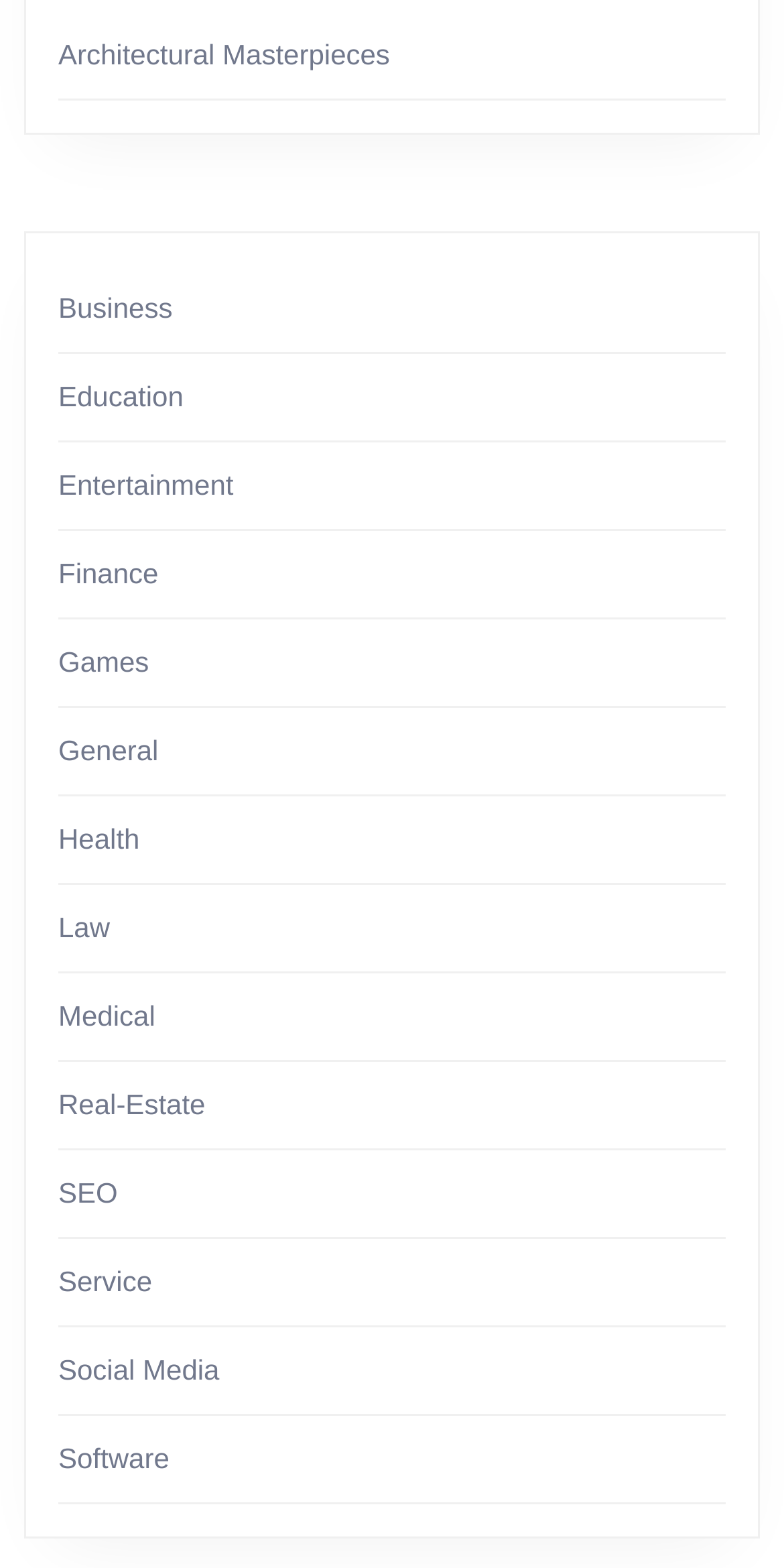What is the last category listed?
Based on the image, provide a one-word or brief-phrase response.

Software